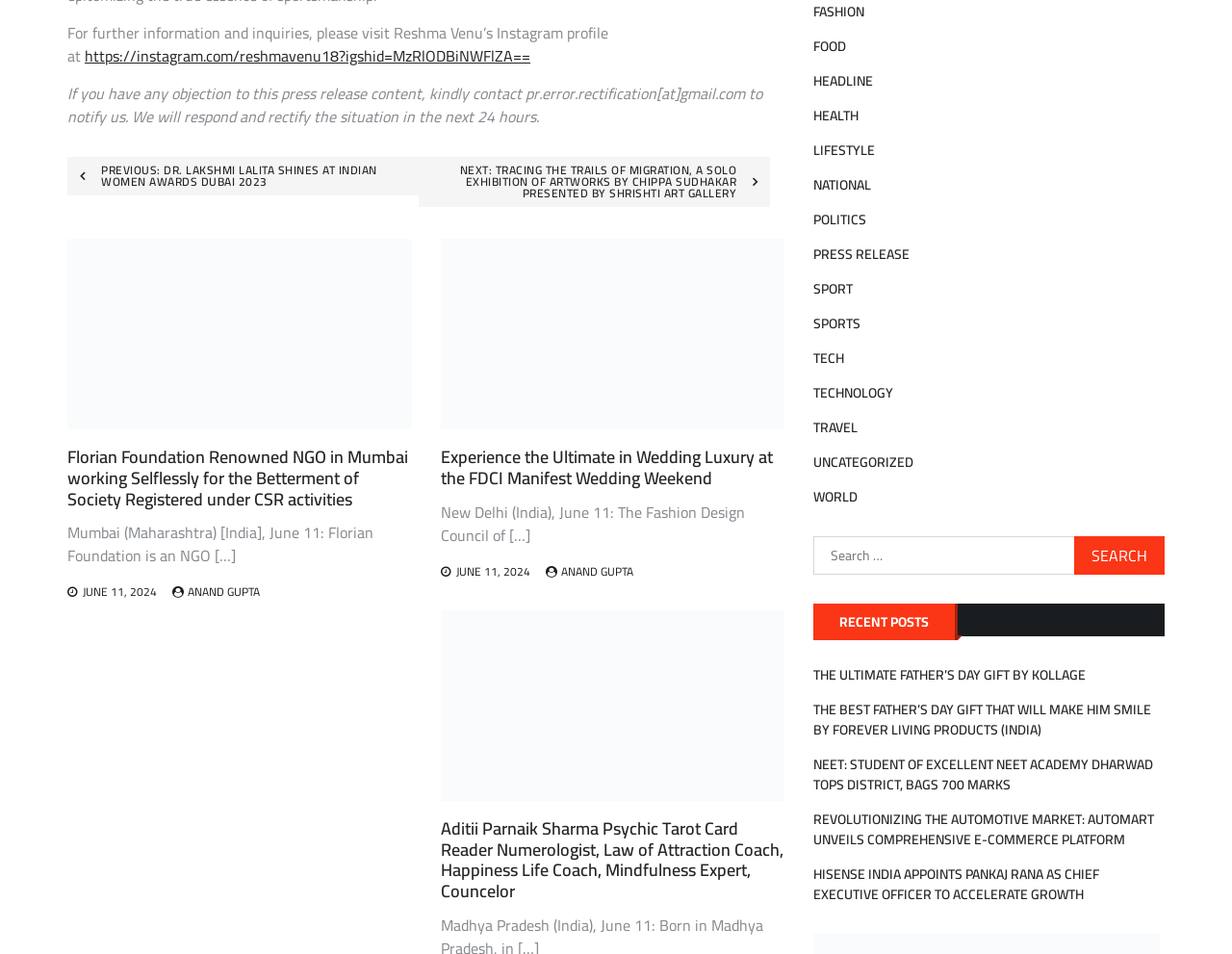What is the date of the press release about the FDCI Manifest Wedding Weekend?
Please provide a full and detailed response to the question.

The date of the press release about the FDCI Manifest Wedding Weekend is JUNE 11, 2024, as mentioned in the article 'Experience the Ultimate in Wedding Luxury at the FDCI Manifest Wedding Weekend'.